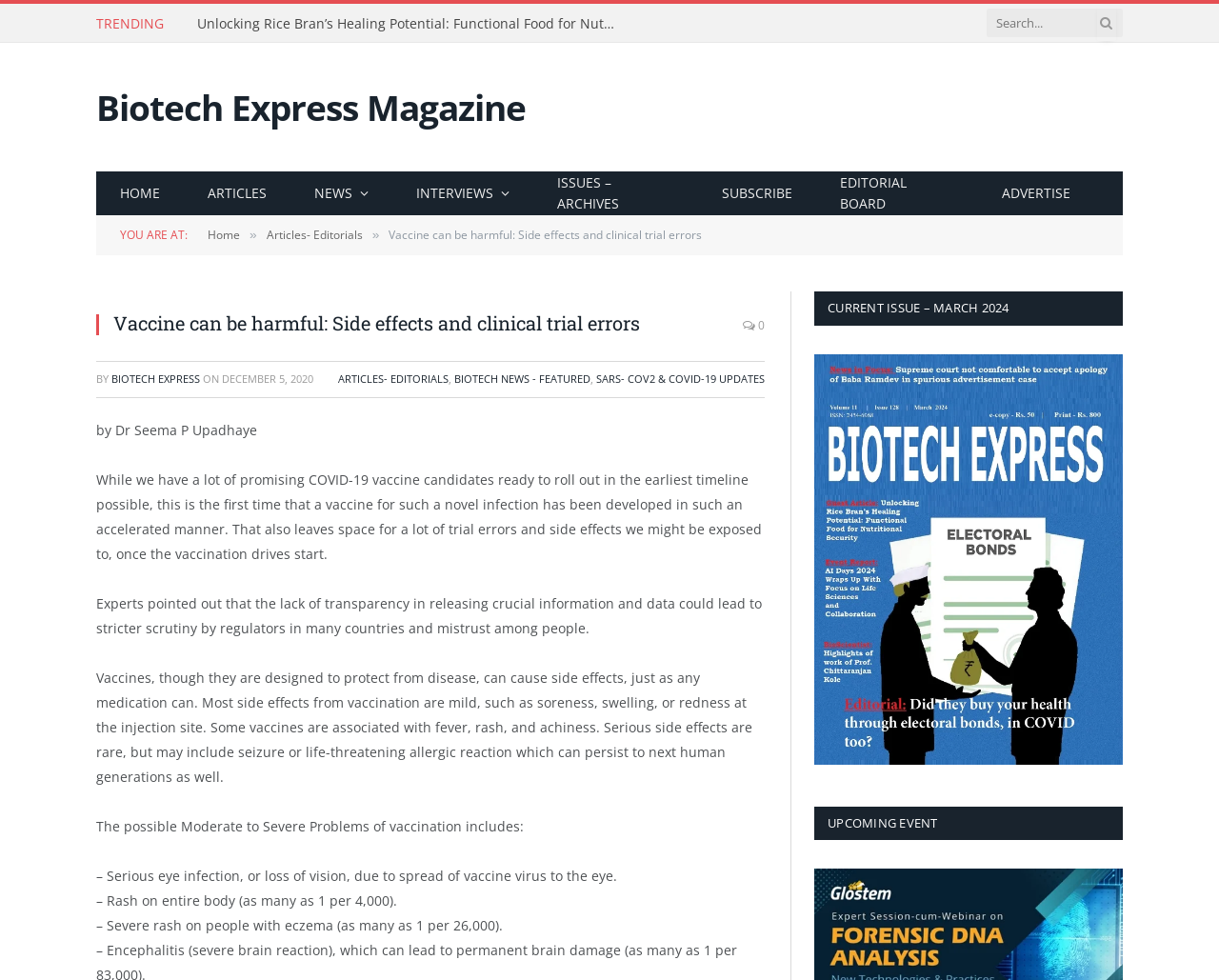Determine the bounding box coordinates of the UI element that matches the following description: "Hot Buys". The coordinates should be four float numbers between 0 and 1 in the format [left, top, right, bottom].

None